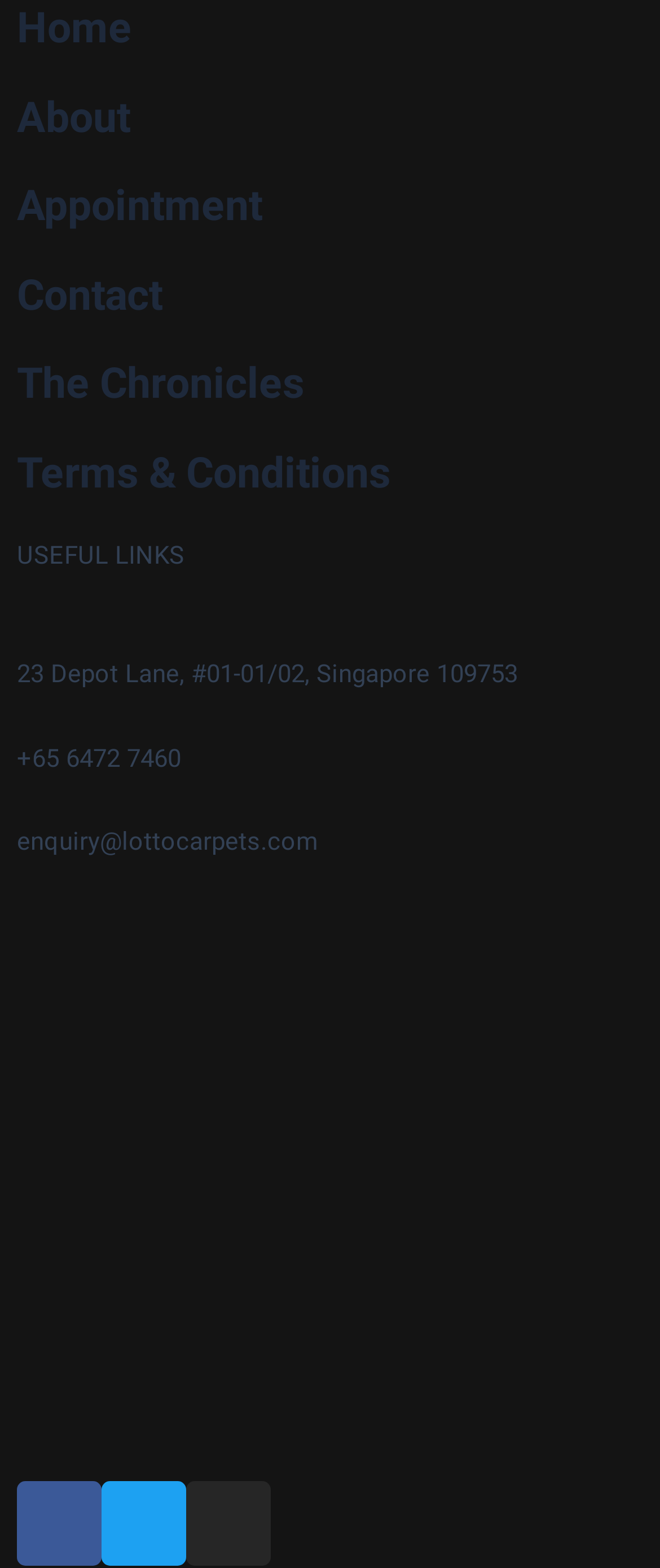Please give a concise answer to this question using a single word or phrase: 
What is the phone number of the company?

+65 6472 7460